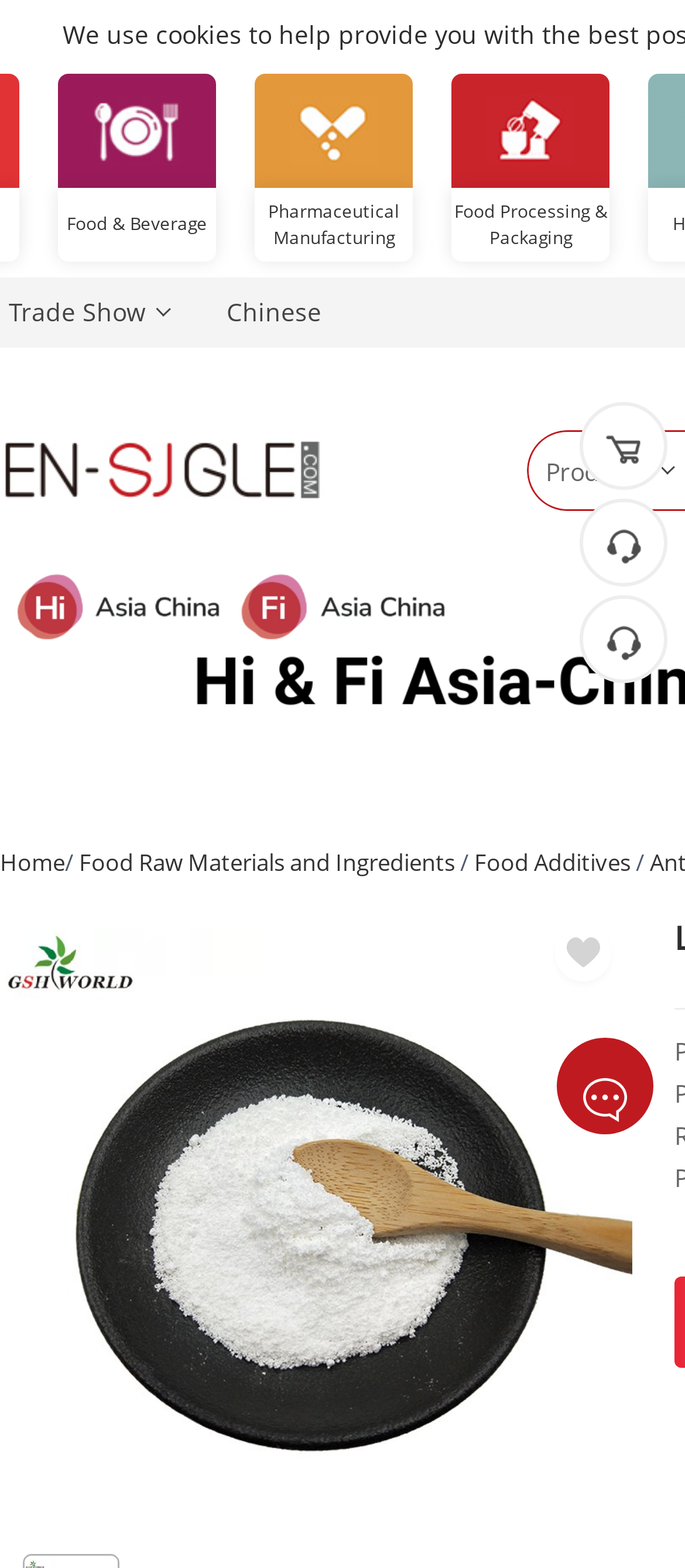Can you find the bounding box coordinates of the area I should click to execute the following instruction: "Visit Instagram"?

None